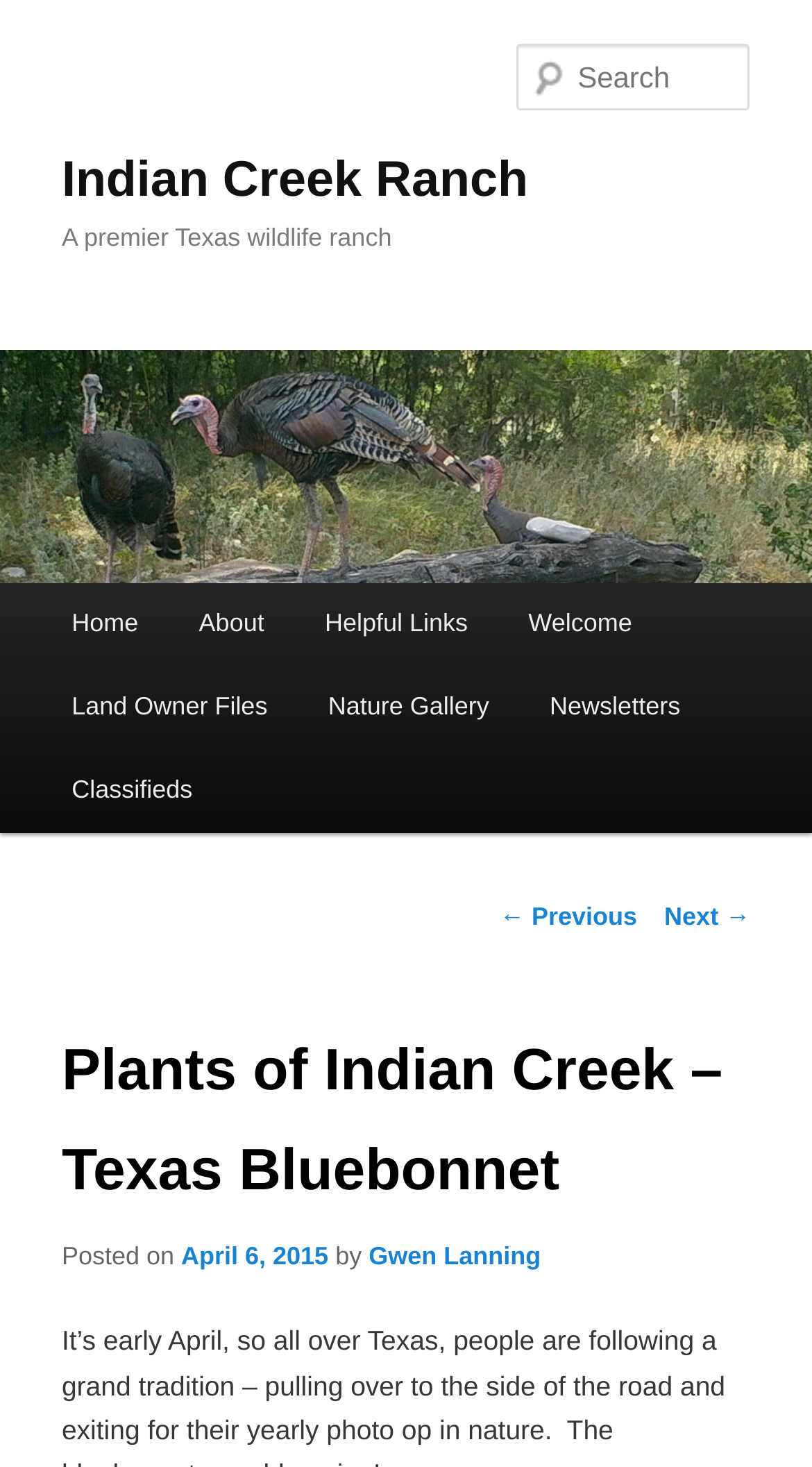What is the topic of the current page?
Based on the image content, provide your answer in one word or a short phrase.

Texas Bluebonnet